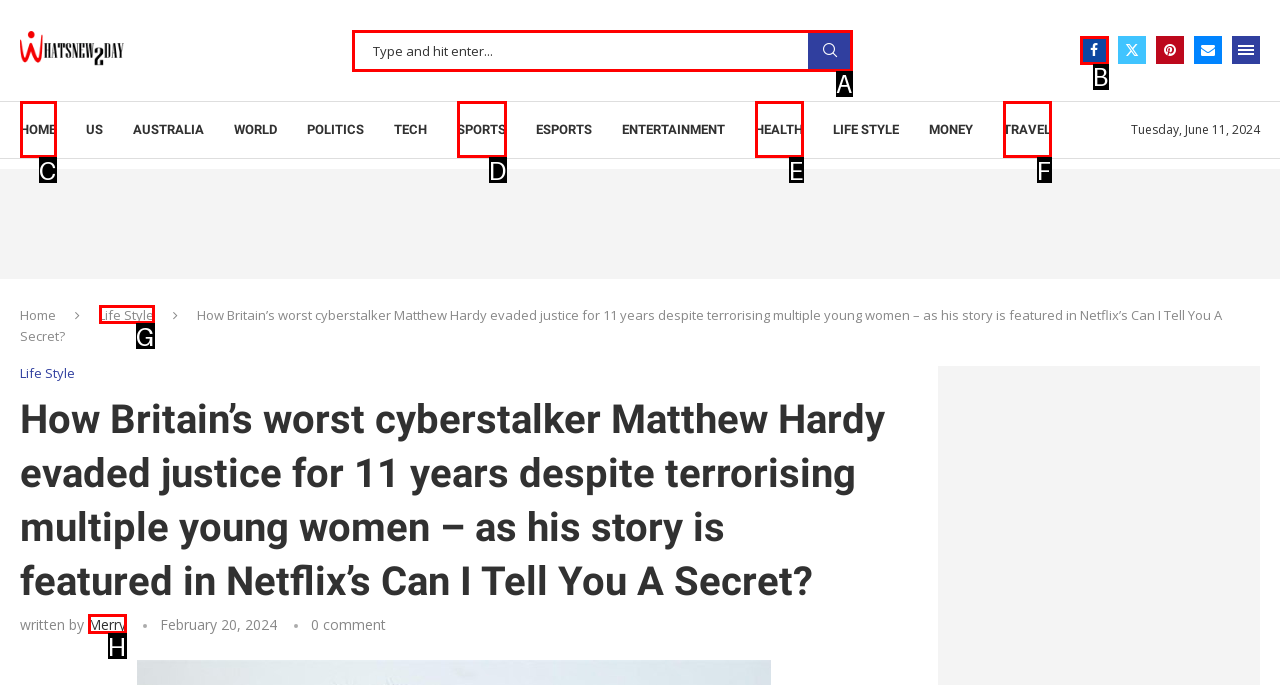Point out the HTML element I should click to achieve the following: Search for something Reply with the letter of the selected element.

A